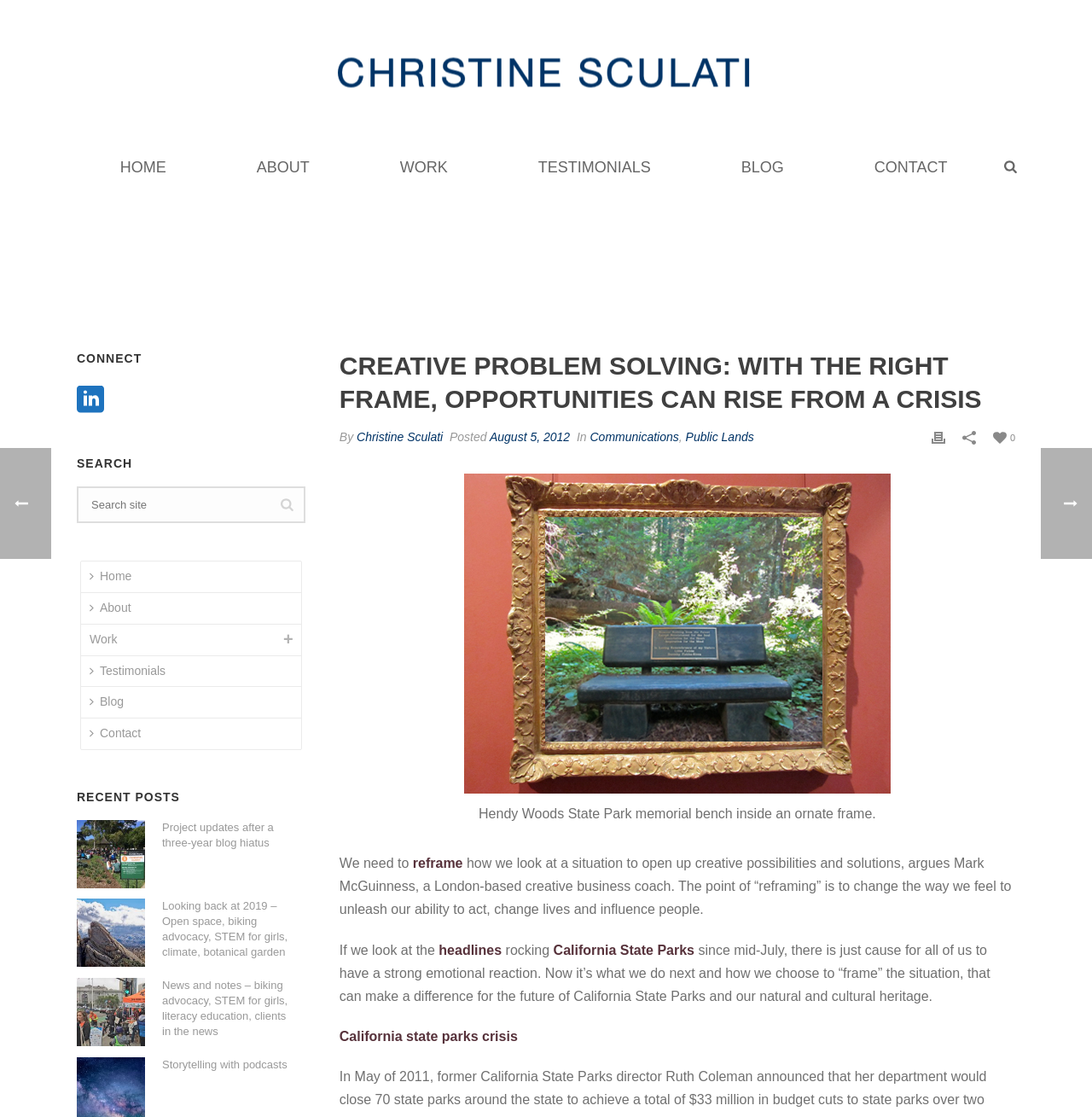Find the bounding box coordinates of the element to click in order to complete the given instruction: "Click the 'CONTACT' link."

[0.759, 0.131, 0.909, 0.171]